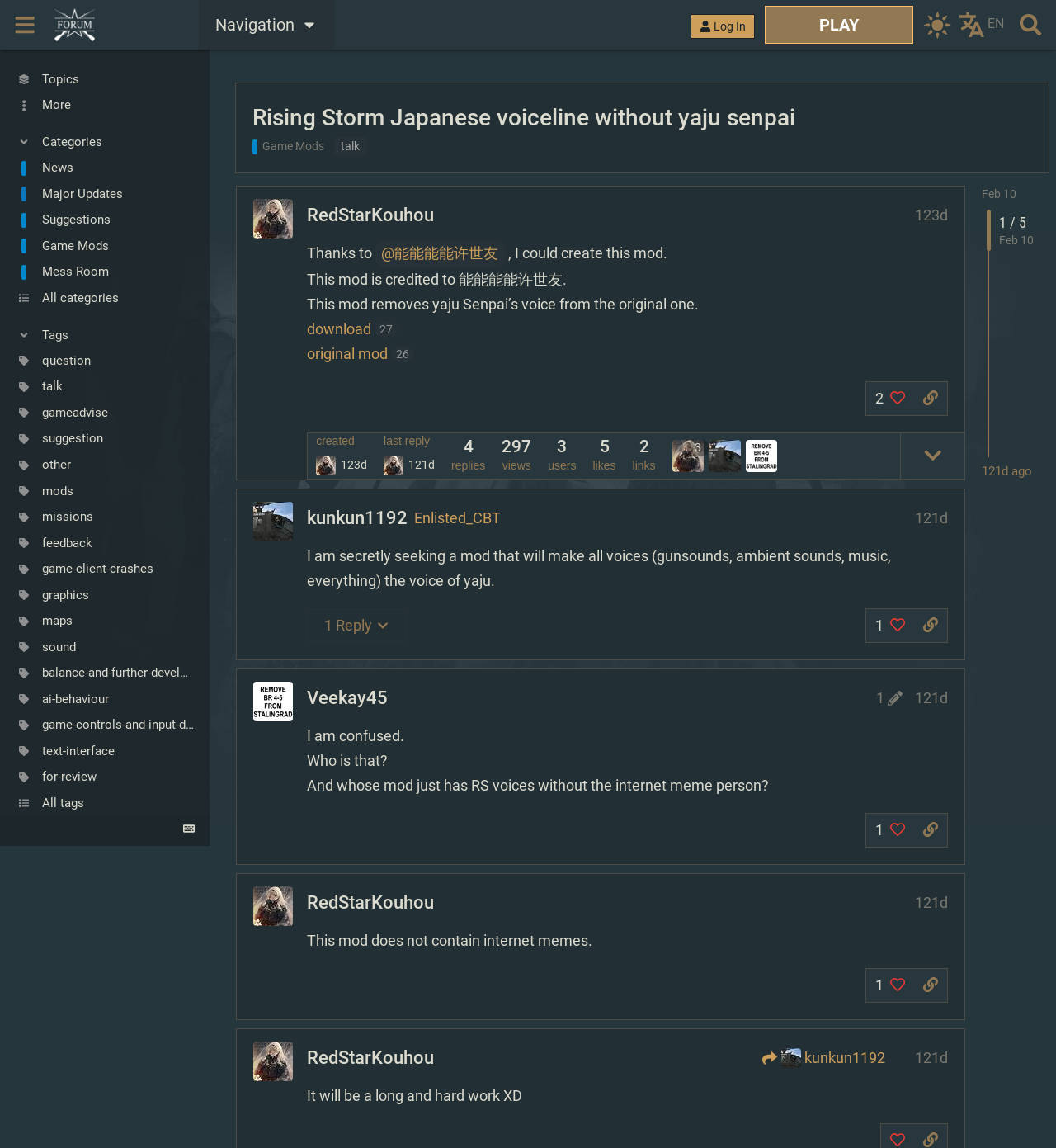Respond concisely with one word or phrase to the following query:
What is the category of the game mod?

Game Mods